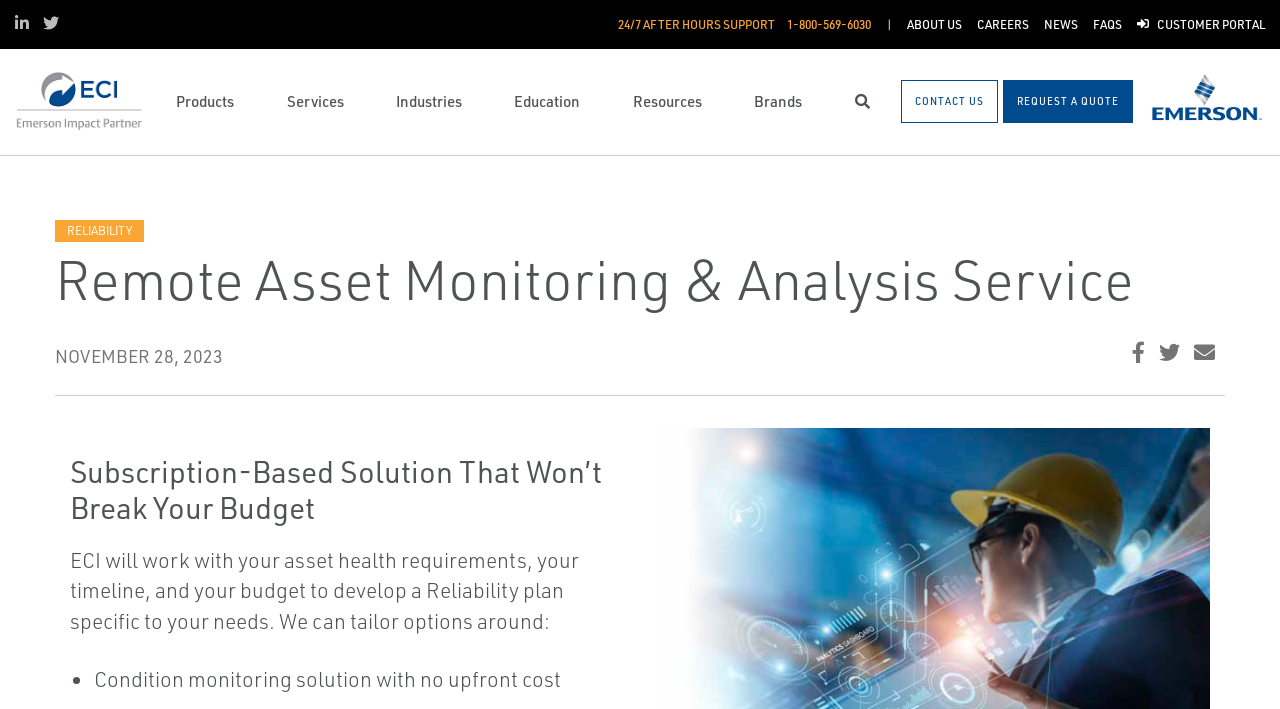Pinpoint the bounding box coordinates of the clickable area needed to execute the instruction: "Go to the Customer Portal". The coordinates should be specified as four float numbers between 0 and 1, i.e., [left, top, right, bottom].

[0.888, 0.022, 0.988, 0.047]